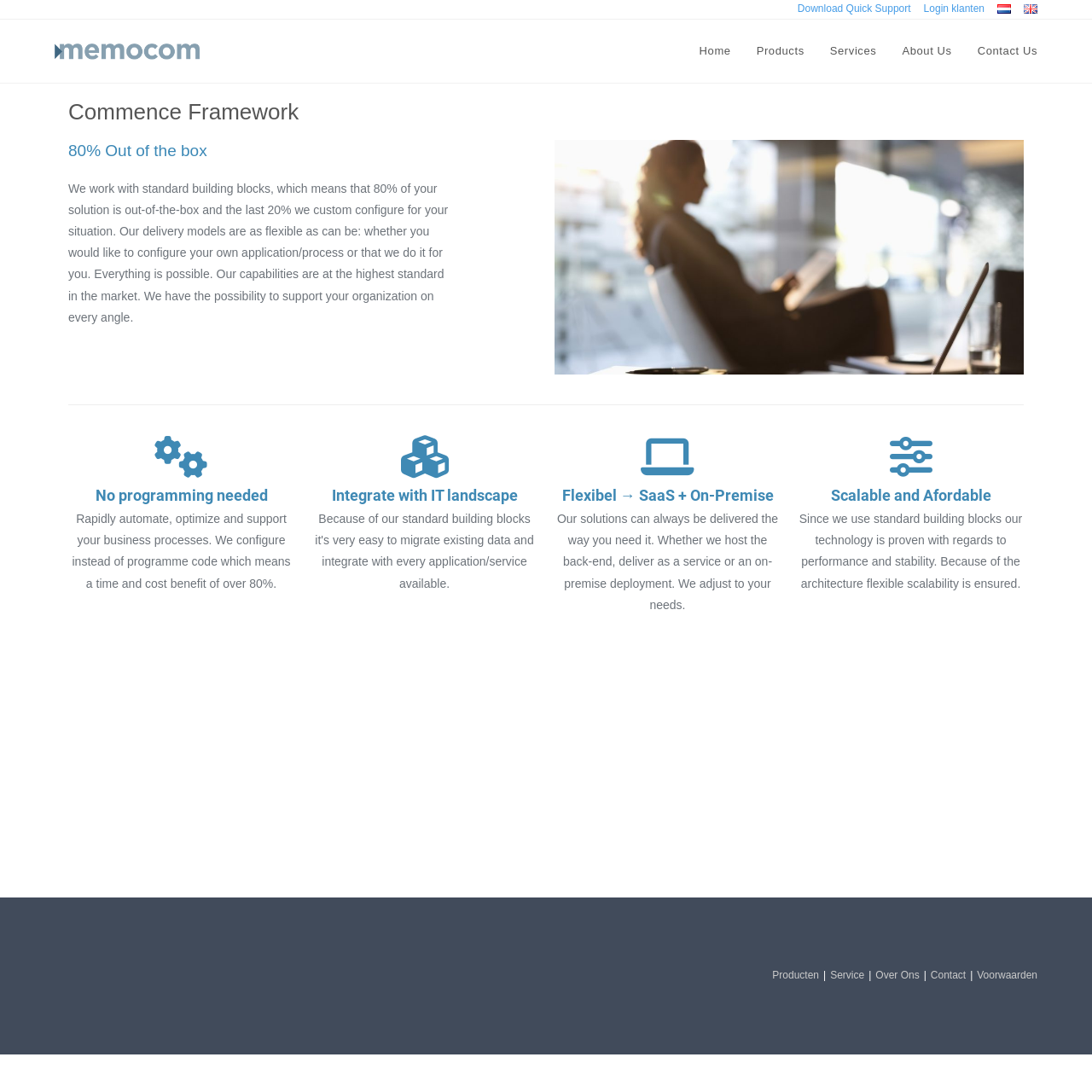Please find and report the bounding box coordinates of the element to click in order to perform the following action: "Download Quick Support". The coordinates should be expressed as four float numbers between 0 and 1, in the format [left, top, right, bottom].

[0.73, 0.0, 0.834, 0.017]